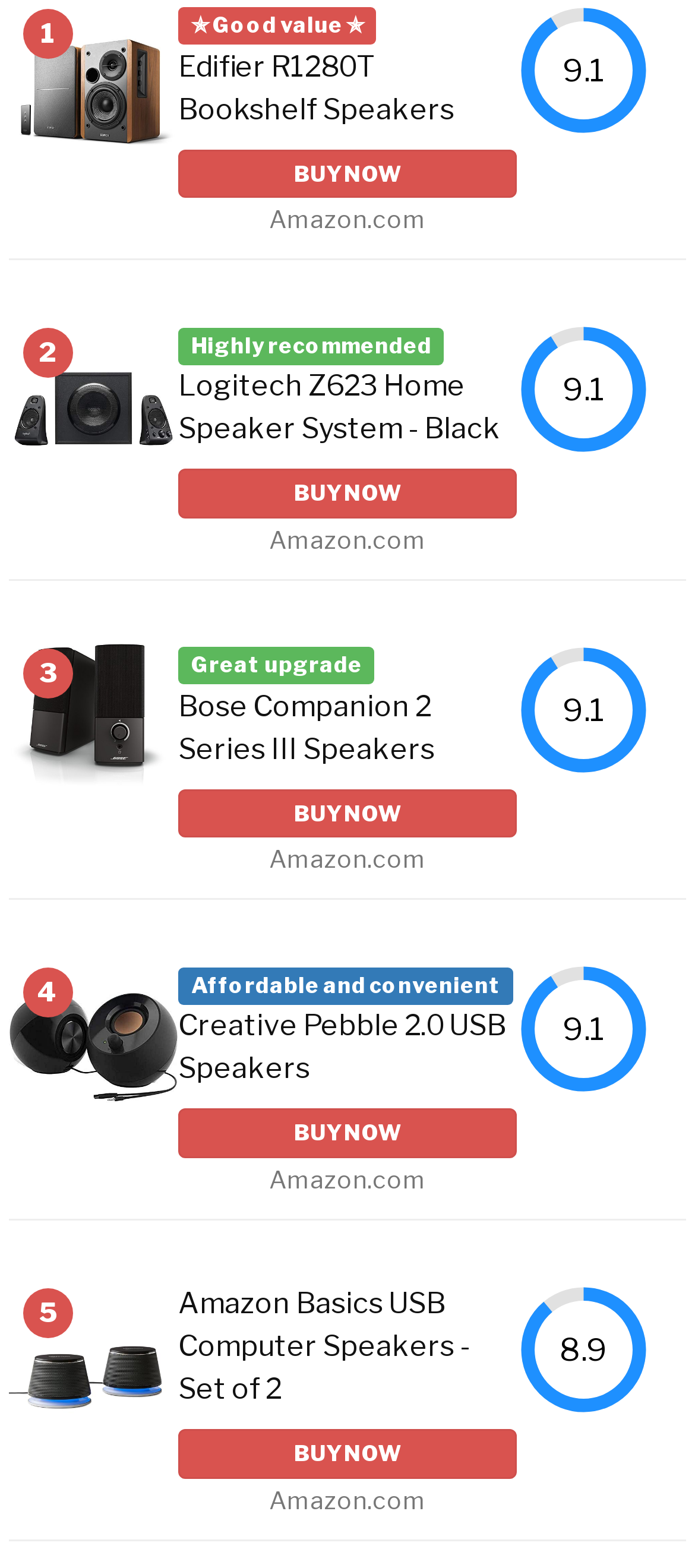What is the ranking of the Creative Pebble 2.0 USB Speakers?
Look at the image and answer with only one word or phrase.

4